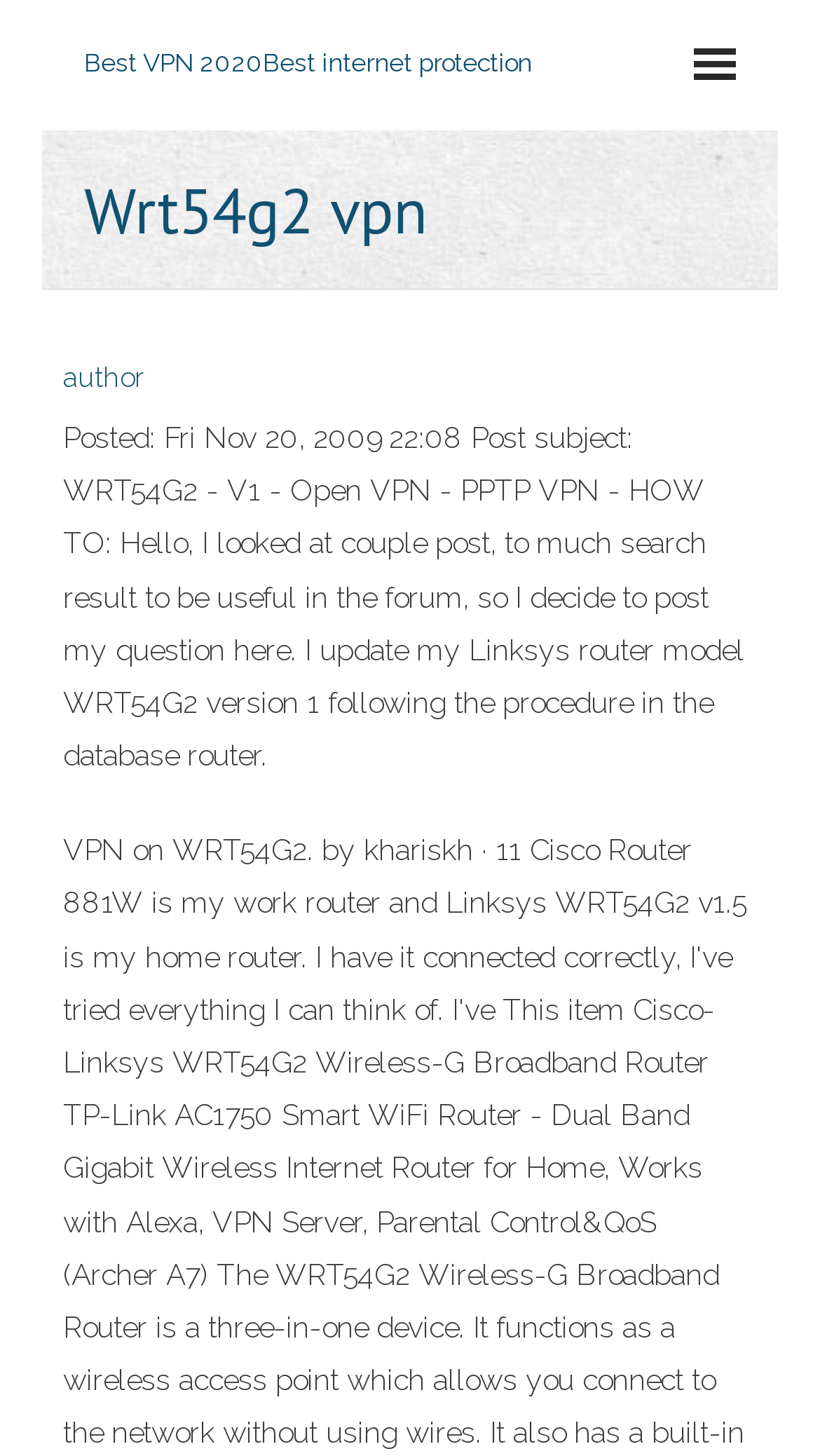Locate the bounding box of the UI element described in the following text: "author".

[0.077, 0.248, 0.177, 0.27]